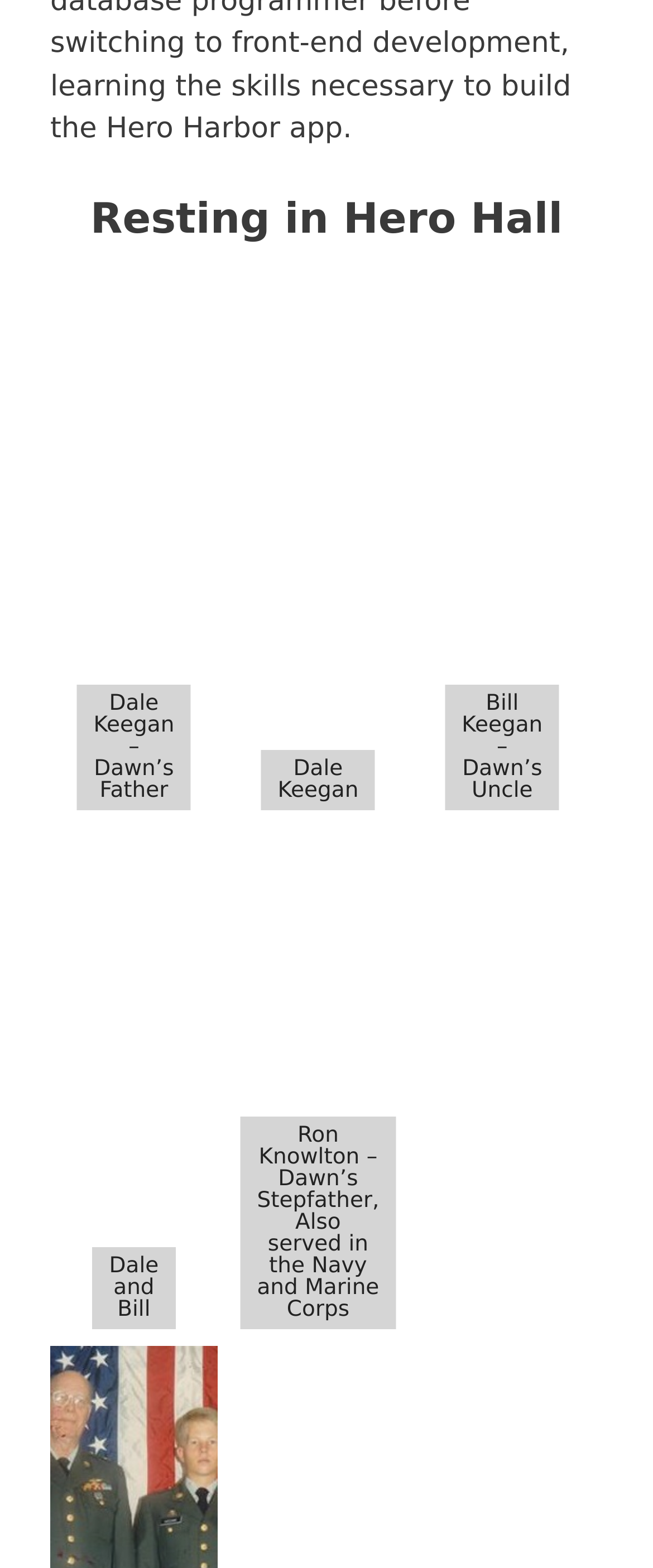Carefully examine the image and provide an in-depth answer to the question: What is the name of Dawn's stepfather?

I found the link element with the text 'Ron Knowlton – Dawn’s Stepfather, Also served in the Navy and Marine Corps' and inferred that Ron Knowlton is Dawn's stepfather.